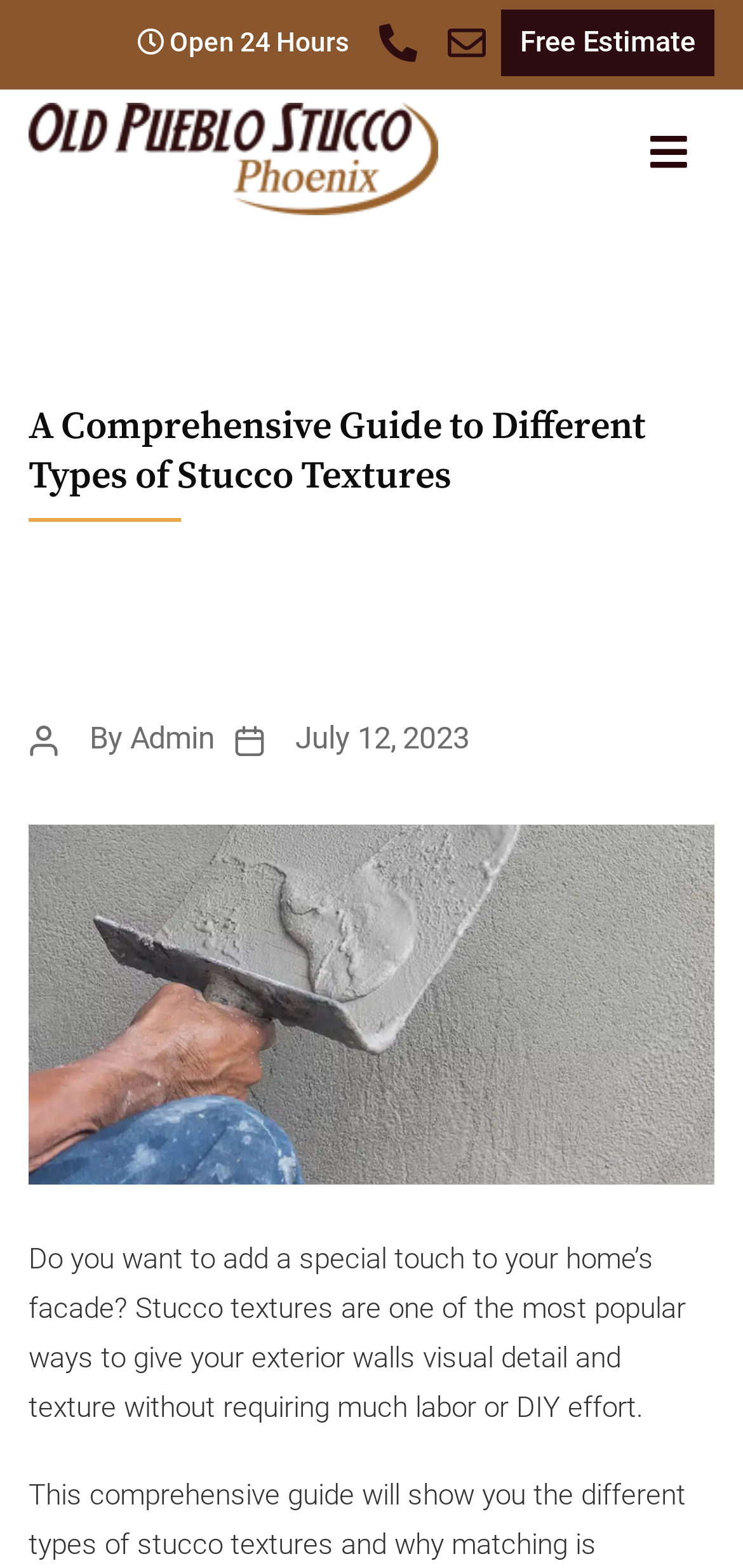What is the text above the logo?
Give a single word or phrase as your answer by examining the image.

Open 24 Hours